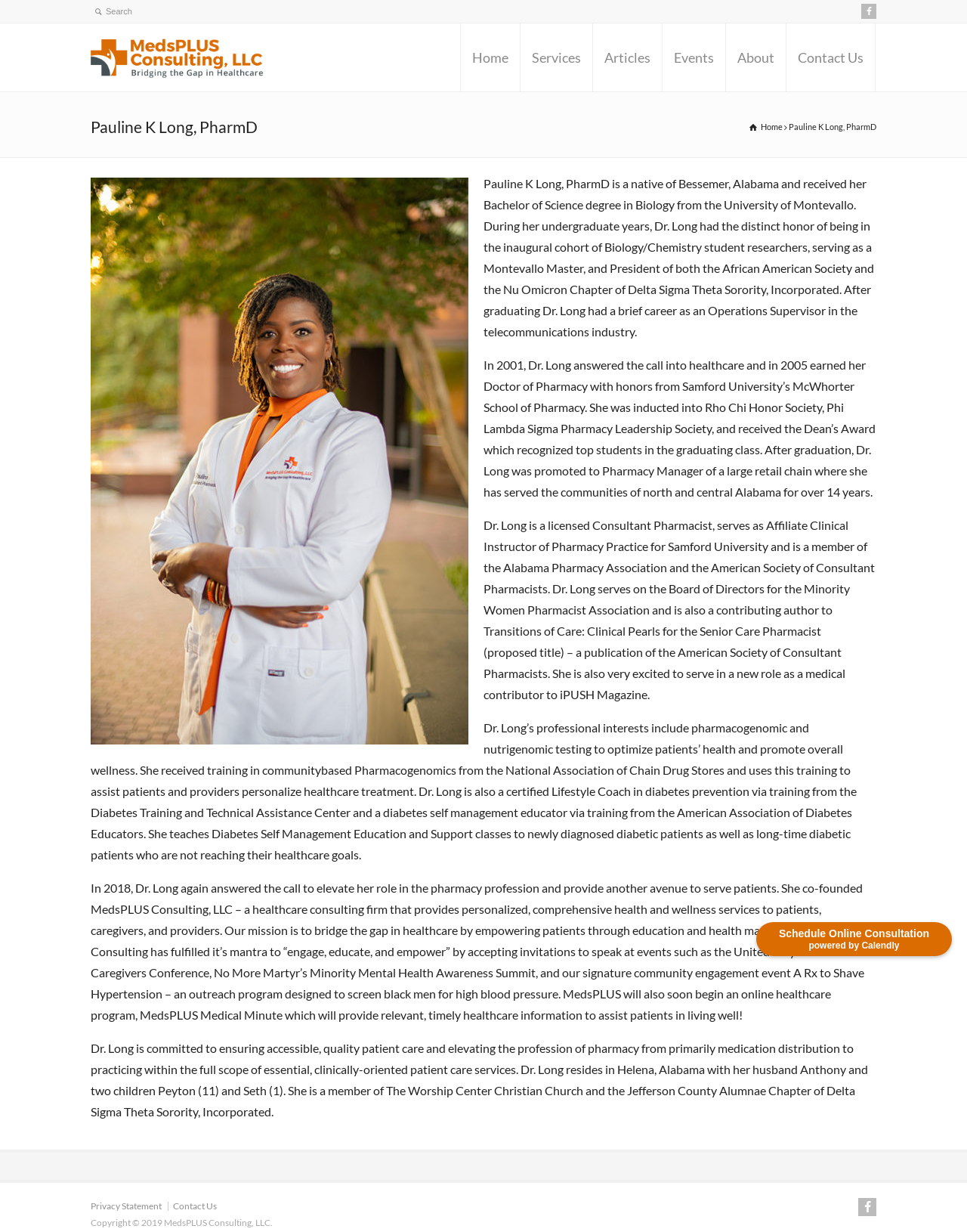Extract the bounding box coordinates of the UI element described: "Log in". Provide the coordinates in the format [left, top, right, bottom] with values ranging from 0 to 1.

None